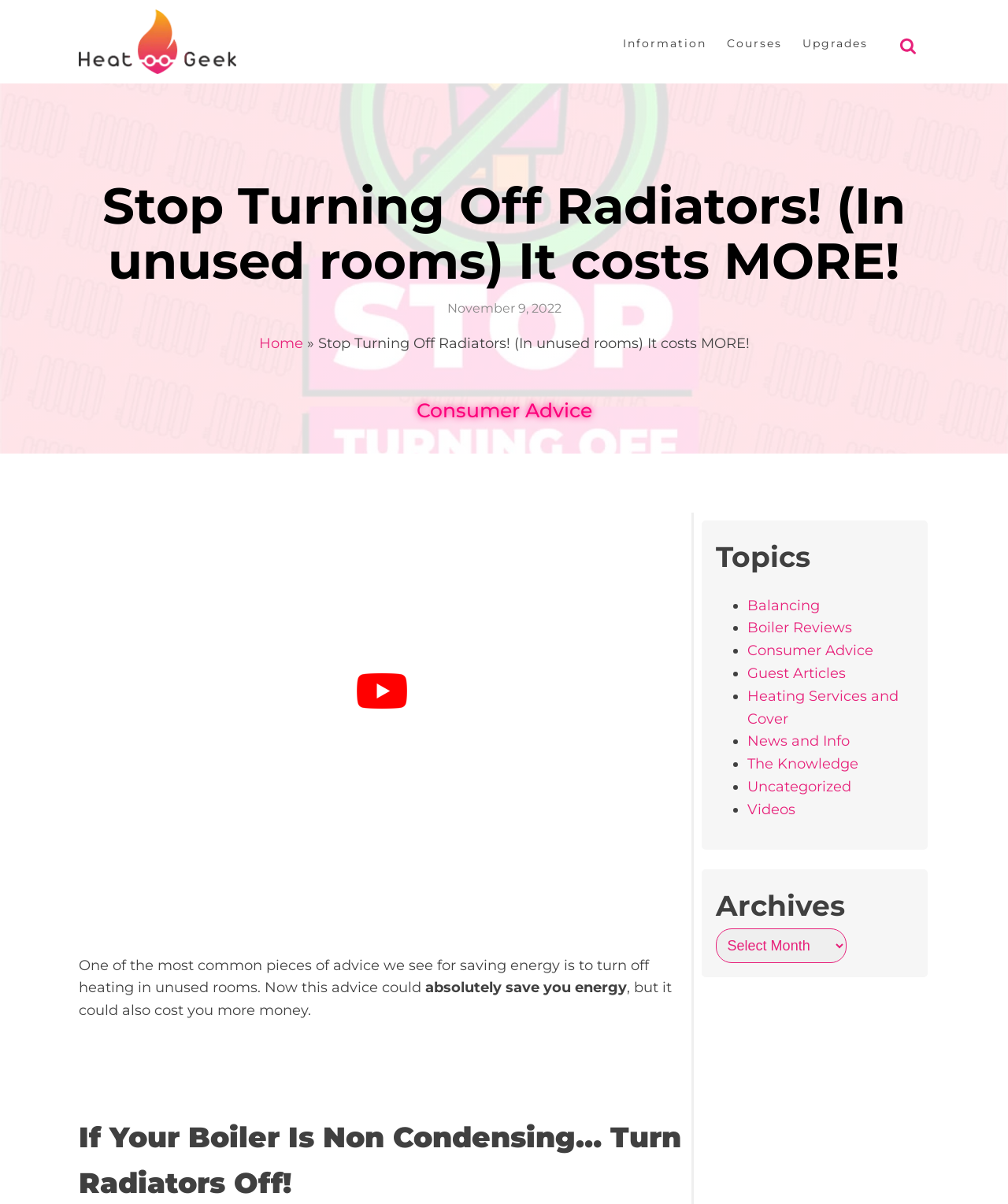What is the logo of the website?
Please answer the question with a detailed and comprehensive explanation.

The logo of the website is located at the top left corner of the webpage, and it is an image with black text that says 'Heat Geek Experts'.